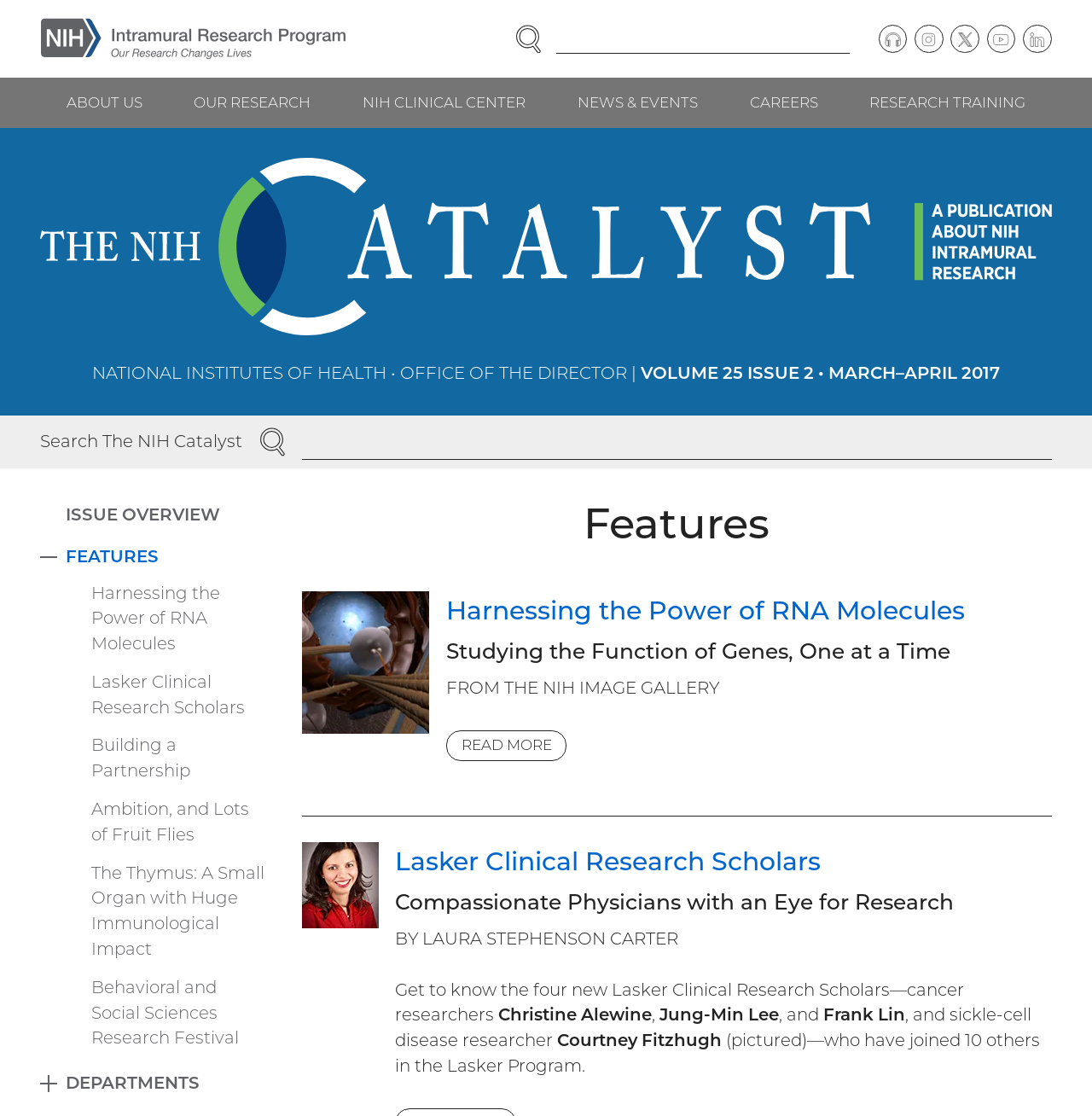What is the name of the publication?
Kindly offer a comprehensive and detailed response to the question.

I found the name of the publication by looking for a prominent heading or title on the webpage. I saw a link with the text 'The NIH Catalyst: A Publication About NIH Intramural Research' which suggests that 'The NIH Catalyst' is the name of the publication.